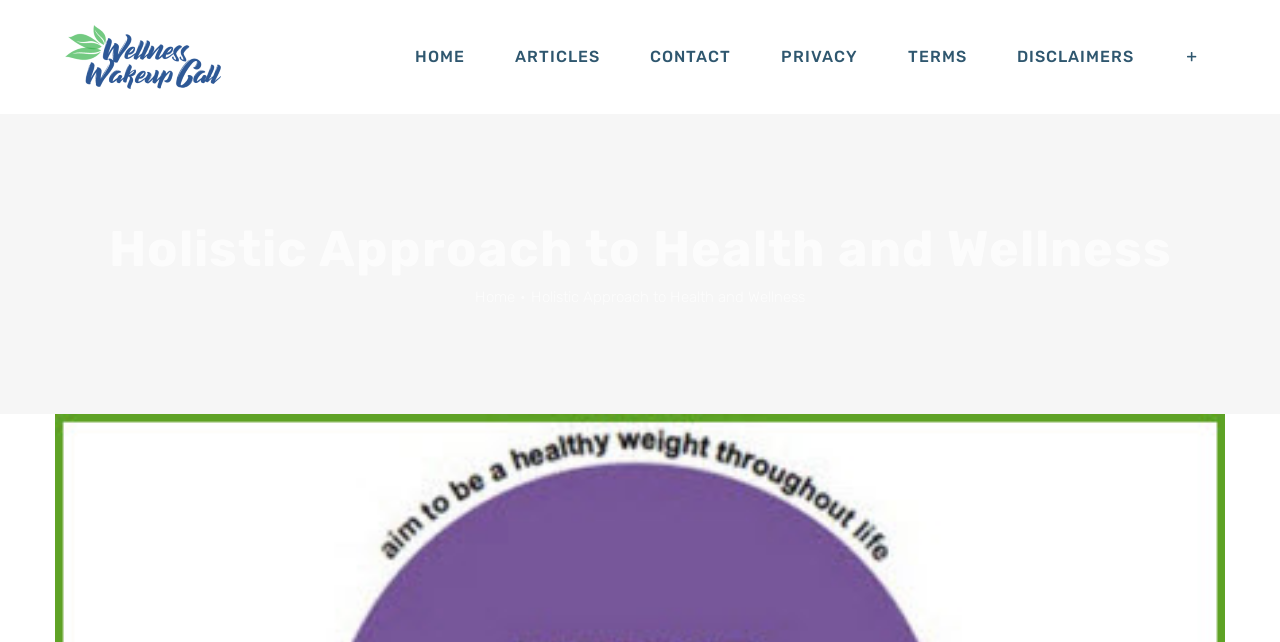Please determine the bounding box coordinates of the clickable area required to carry out the following instruction: "Read the Holistic Approach to Health and Wellness heading". The coordinates must be four float numbers between 0 and 1, represented as [left, top, right, bottom].

[0.043, 0.337, 0.957, 0.438]